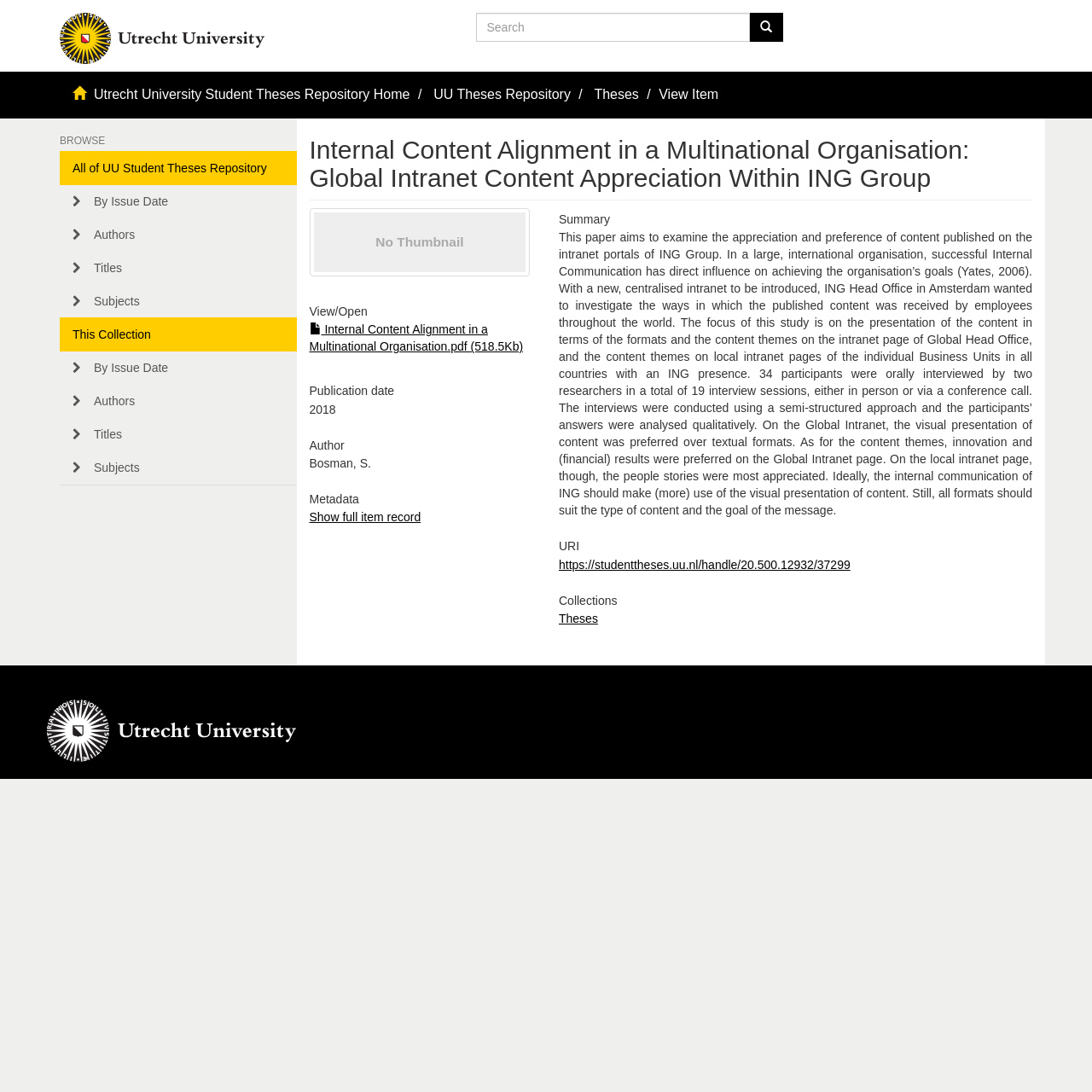Create a detailed narrative of the webpage’s visual and textual elements.

This webpage appears to be a repository for a university thesis, specifically the "Internal Content Alignment in a Multinational Organisation: Global Intranet Content Appreciation Within ING Group" thesis. 

At the top of the page, there is a search bar with a "Go" button to the right. Below this, there are several links to navigate to different parts of the repository, including the "Utrecht University Student Theses Repository Home" and "Theses". 

On the left side of the page, there is a section with several links to browse the repository by different criteria, such as "By Issue Date", "Authors", "Titles", and "Subjects". 

The main content of the page is dedicated to the thesis, with a heading that matches the title of the thesis. Below this, there is an image, likely a thumbnail, and a "View/Open" button. The thesis can be downloaded as a PDF file, which is 518.5 KB in size. 

The page also displays metadata about the thesis, including the publication date, author, and a summary of the thesis. The summary explains that the thesis examines the appreciation and preference of content published on the intranet portals of ING Group. 

Further down the page, there are additional metadata, including a URI and a collection label, which is "Theses". At the very bottom of the page, there is a Utrecht University logo.